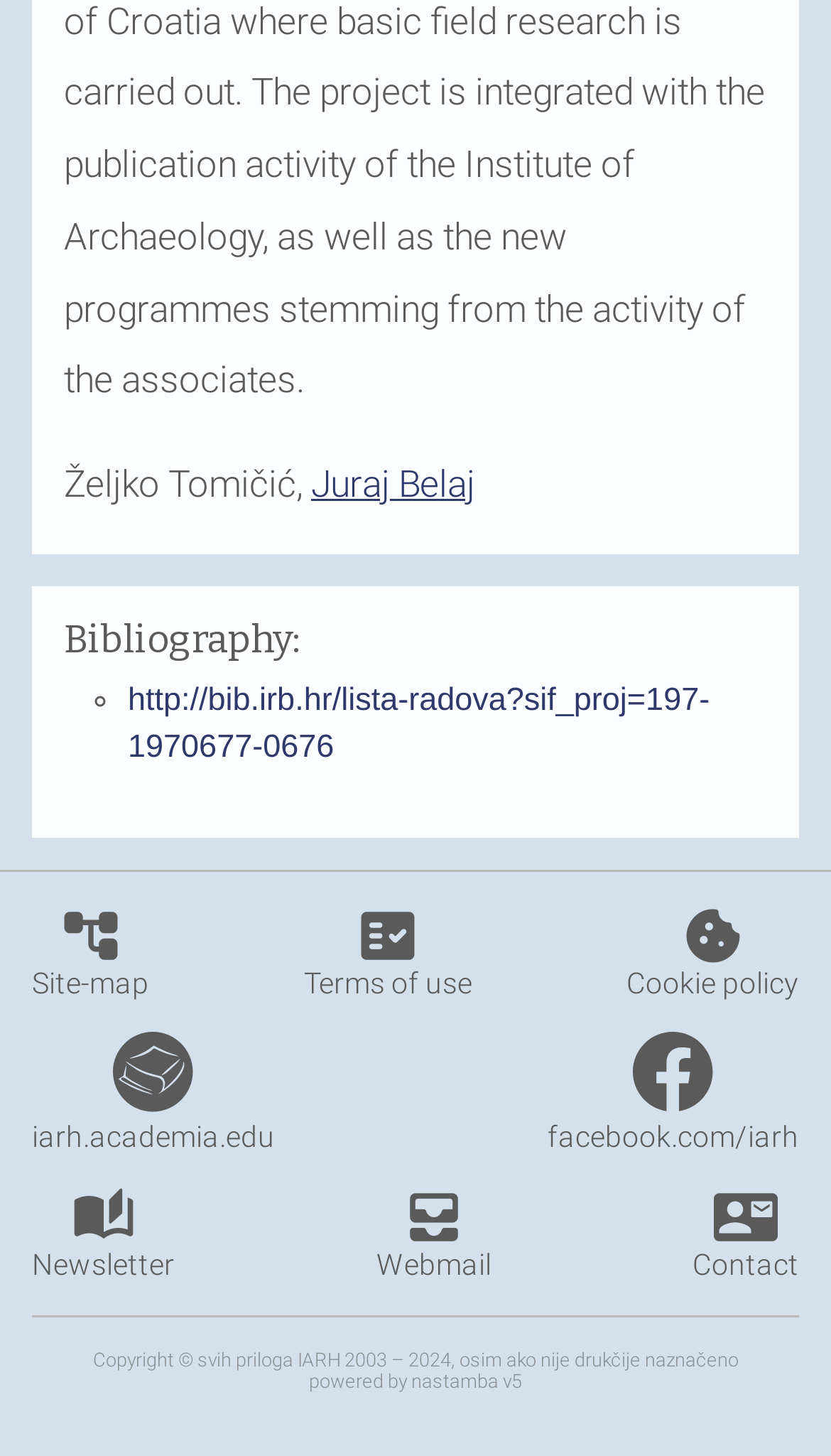Identify the bounding box coordinates of the specific part of the webpage to click to complete this instruction: "View bibliography".

[0.077, 0.424, 0.923, 0.455]